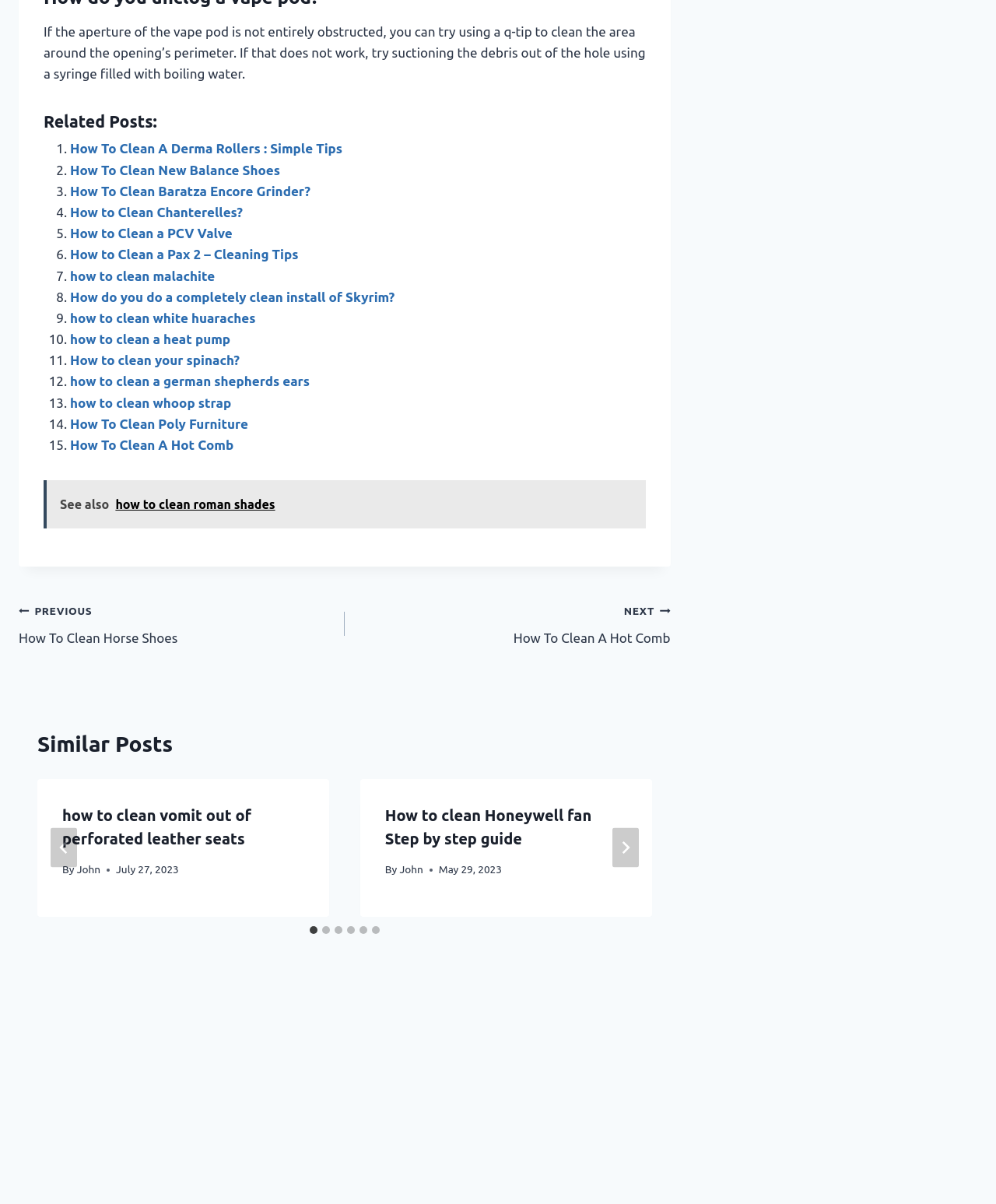Identify the bounding box for the UI element described as: "How to Clean Chanterelles?". The coordinates should be four float numbers between 0 and 1, i.e., [left, top, right, bottom].

[0.07, 0.17, 0.244, 0.182]